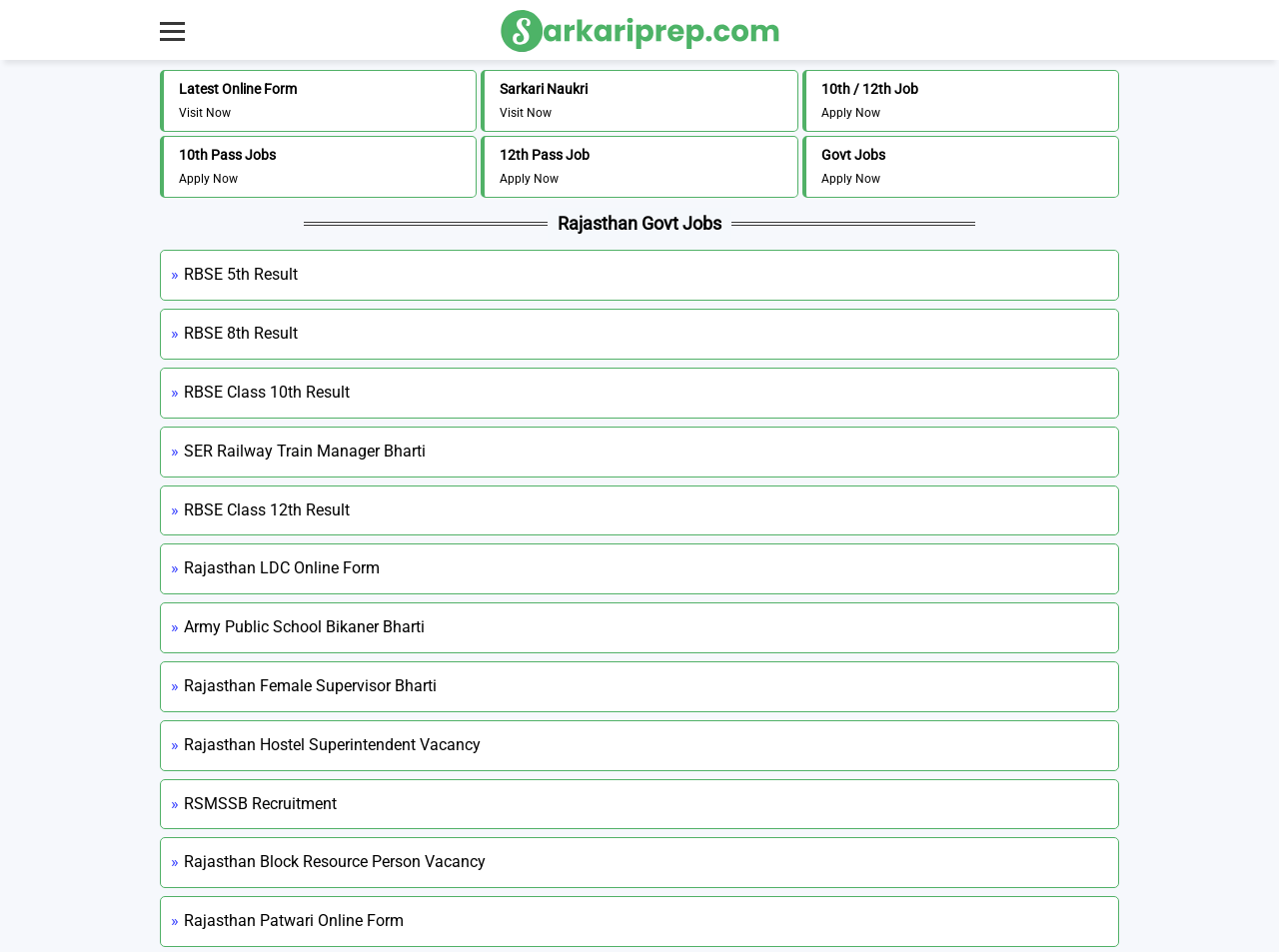Locate the bounding box coordinates of the clickable area needed to fulfill the instruction: "Check RBSE 5th Result".

[0.125, 0.263, 0.875, 0.316]